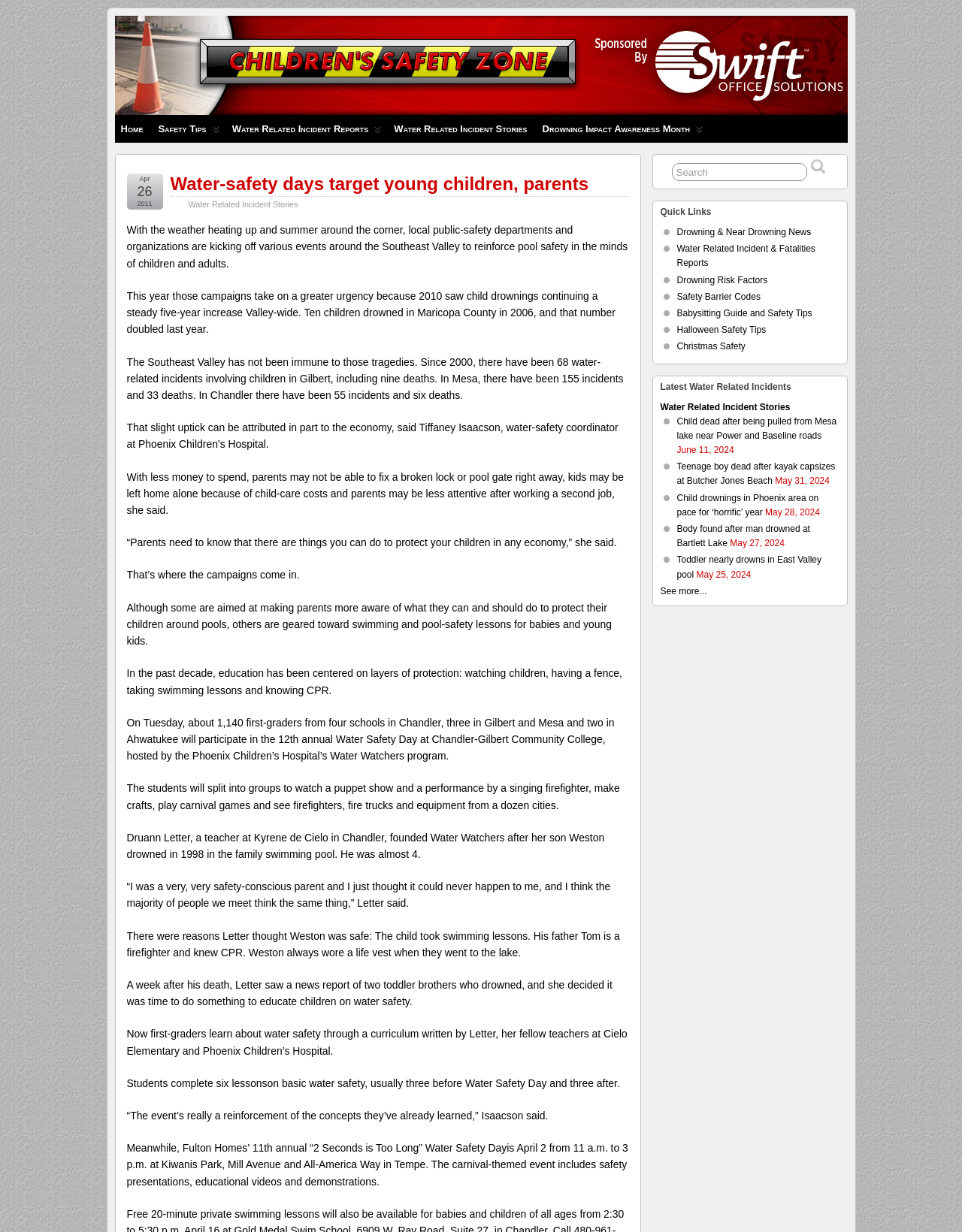Refer to the element description Drowning Risk Factors and identify the corresponding bounding box in the screenshot. Format the coordinates as (top-left x, top-left y, bottom-right x, bottom-right y) with values in the range of 0 to 1.

[0.704, 0.223, 0.798, 0.231]